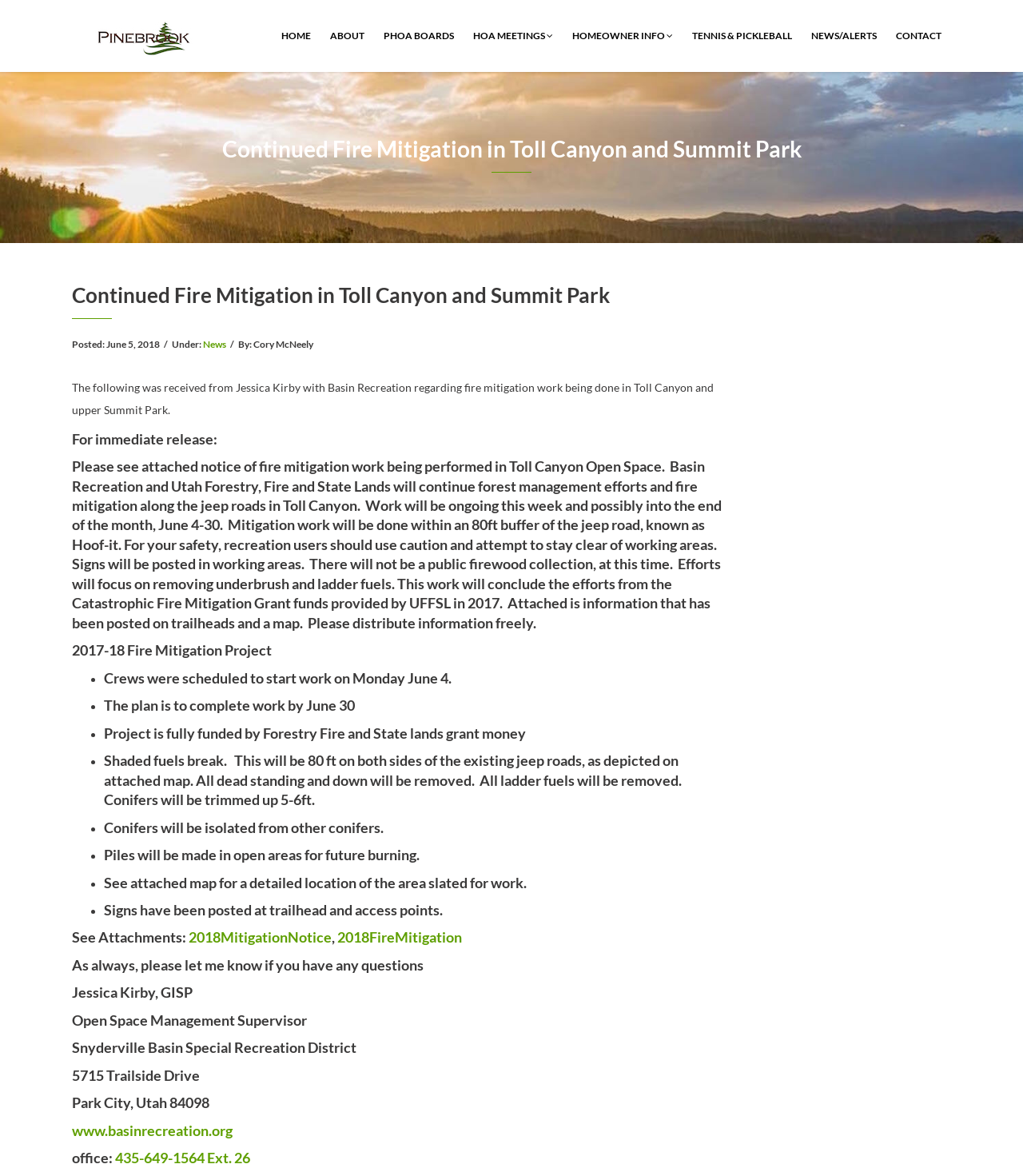Locate the bounding box coordinates of the clickable area needed to fulfill the instruction: "Visit Basin Recreation website".

[0.07, 0.954, 0.227, 0.969]